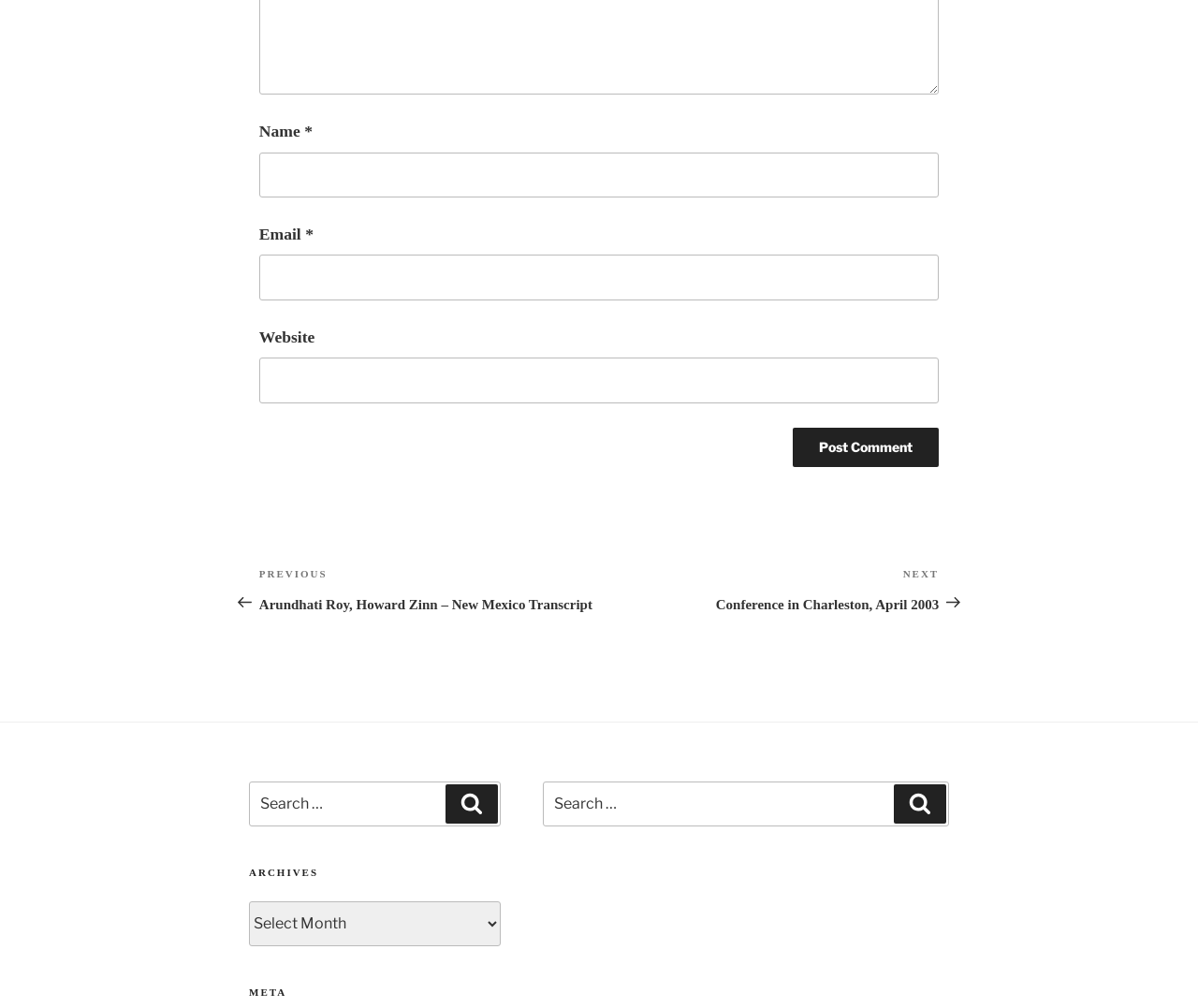Please specify the bounding box coordinates of the clickable section necessary to execute the following command: "Enter your name".

[0.216, 0.151, 0.784, 0.196]